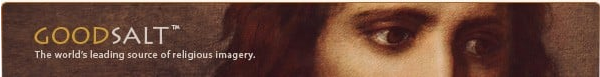Describe all the elements in the image with great detail.

The image features the logo of GoodSalt™, which claims to be the world's leading source of religious imagery. The design prominently displays the brand name "GOODSA LT" with an elegant font, reflecting its focus on religious themes. Beneath the logo, a tagline emphasizes its role as a primary resource for those seeking religious images. The background appears to be a textured surface that complements the warm tones of the text, suggesting a traditional and reverent aesthetic suitable for its purpose in religious contexts.